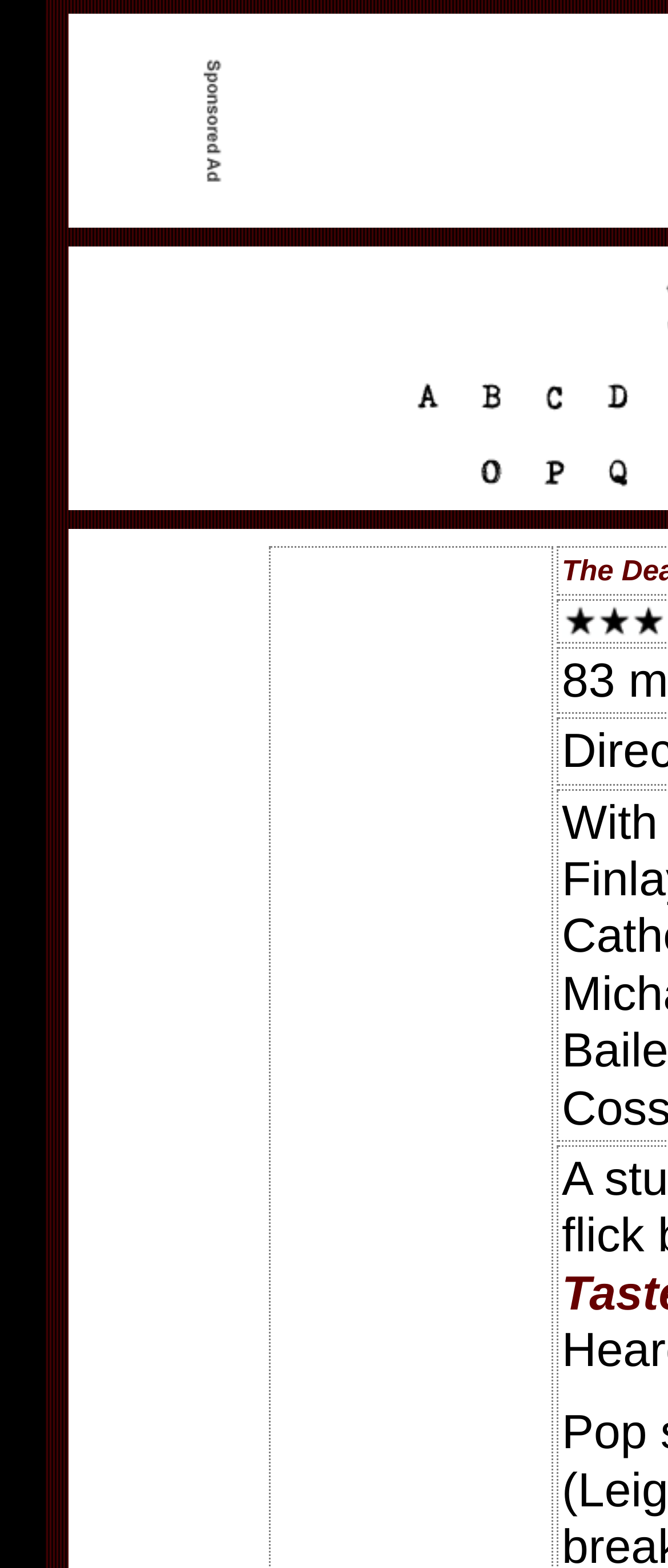Locate the bounding box coordinates of the UI element described by: "name="image37"". Provide the coordinates as four float numbers between 0 and 1, formatted as [left, top, right, bottom].

[0.592, 0.263, 0.687, 0.282]